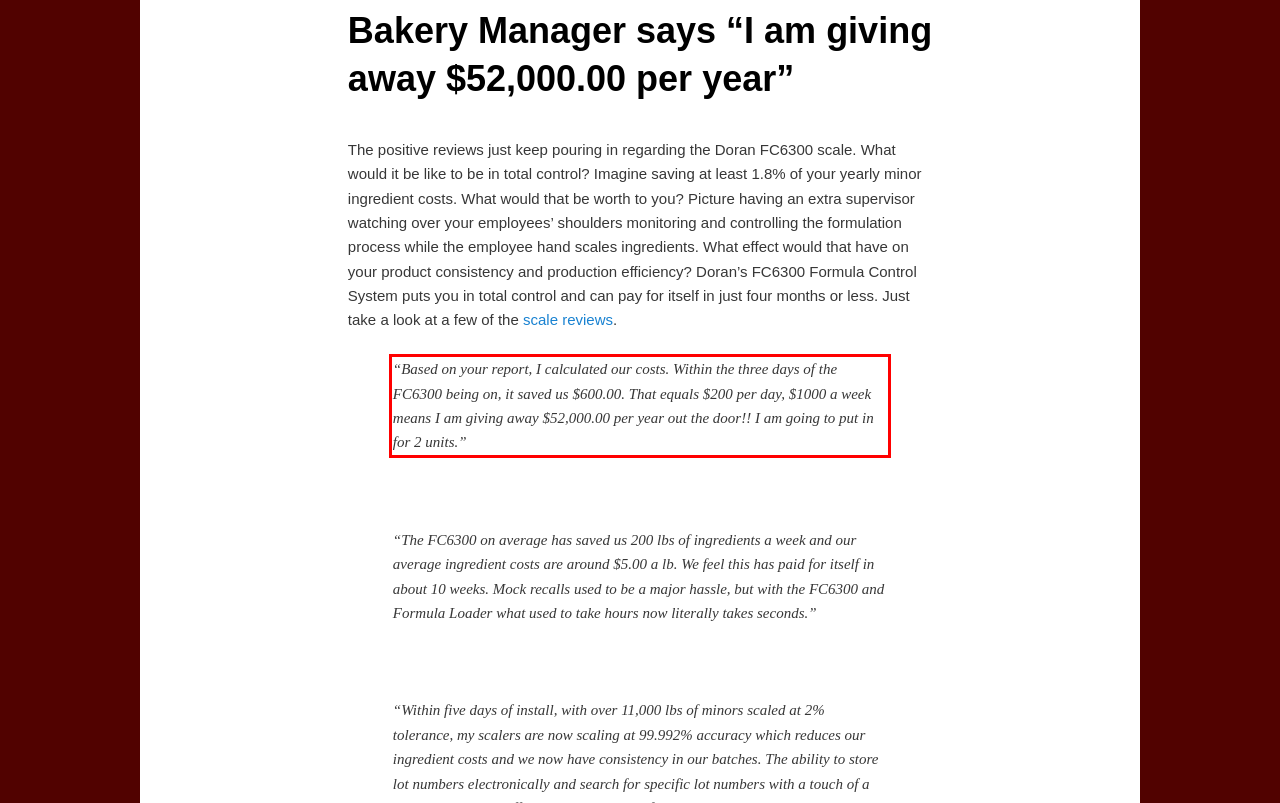You are provided with a screenshot of a webpage containing a red bounding box. Please extract the text enclosed by this red bounding box.

“Based on your report, I calculated our costs. Within the three days of the FC6300 being on, it saved us $600.00. That equals $200 per day, $1000 a week means I am giving away $52,000.00 per year out the door!! I am going to put in for 2 units.”